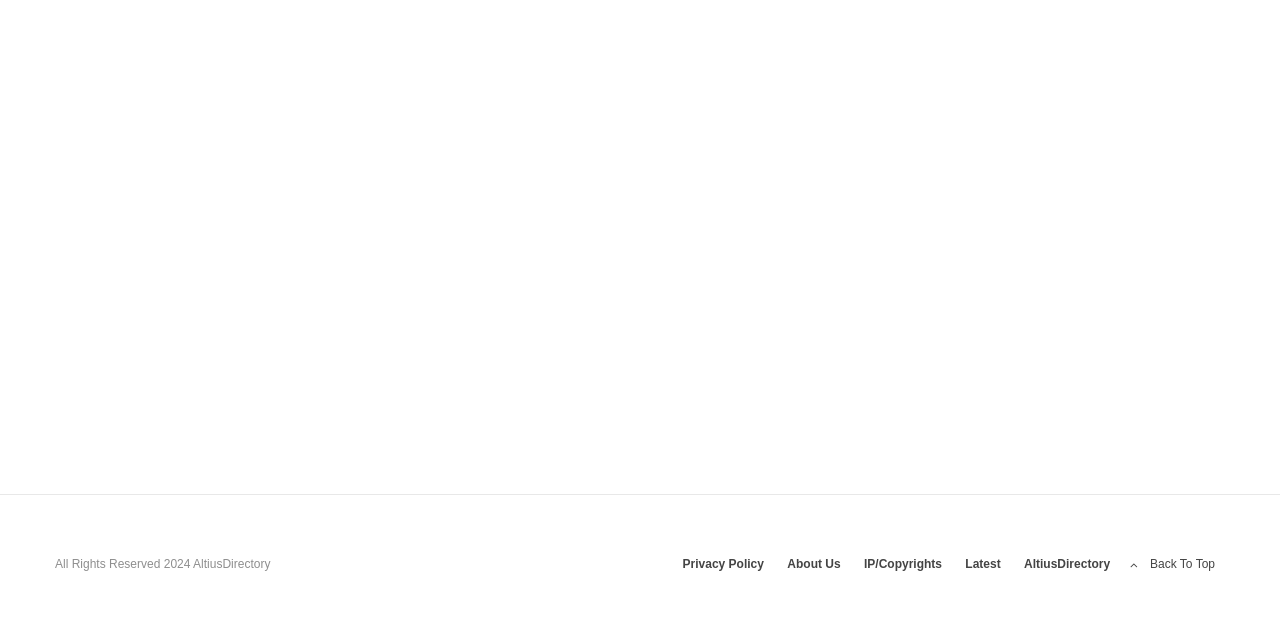Please identify the bounding box coordinates of the region to click in order to complete the task: "Learn more about AltiusDirectory". The coordinates must be four float numbers between 0 and 1, specified as [left, top, right, bottom].

[0.8, 0.875, 0.867, 0.906]